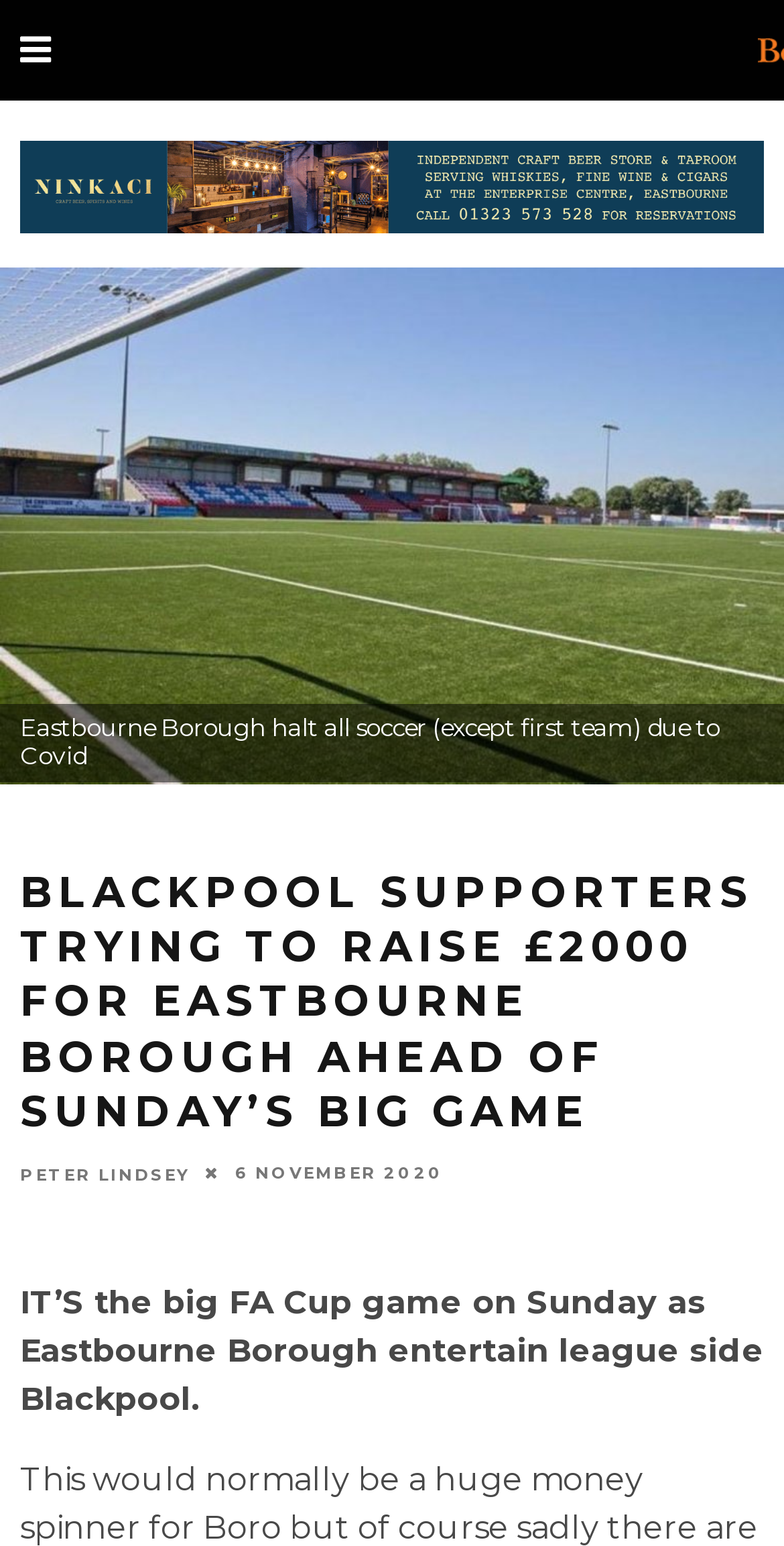Respond to the following query with just one word or a short phrase: 
What is the amount being raised for Eastbourne Borough?

£2000